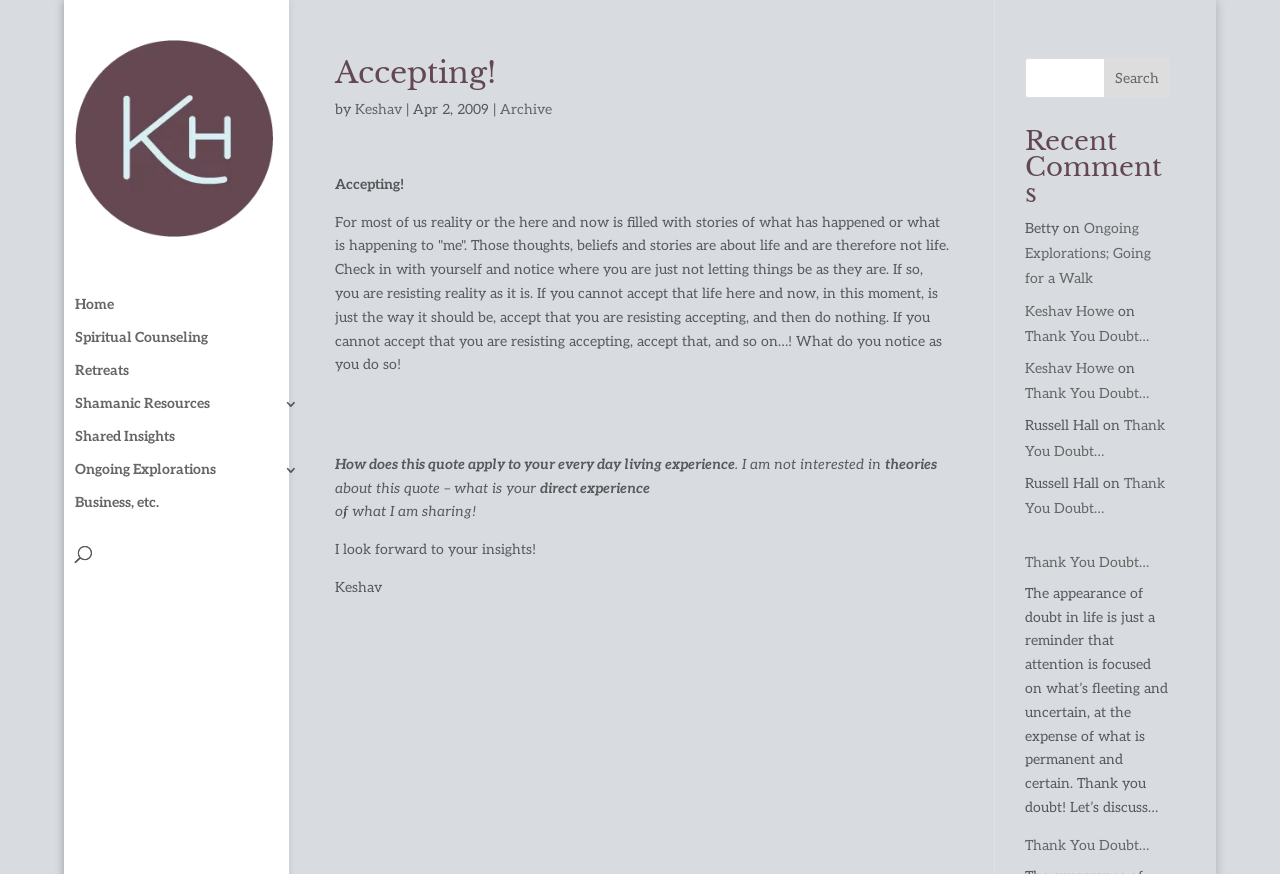How many comments are there in the 'Recent Comments' section?
Give a one-word or short-phrase answer derived from the screenshot.

4